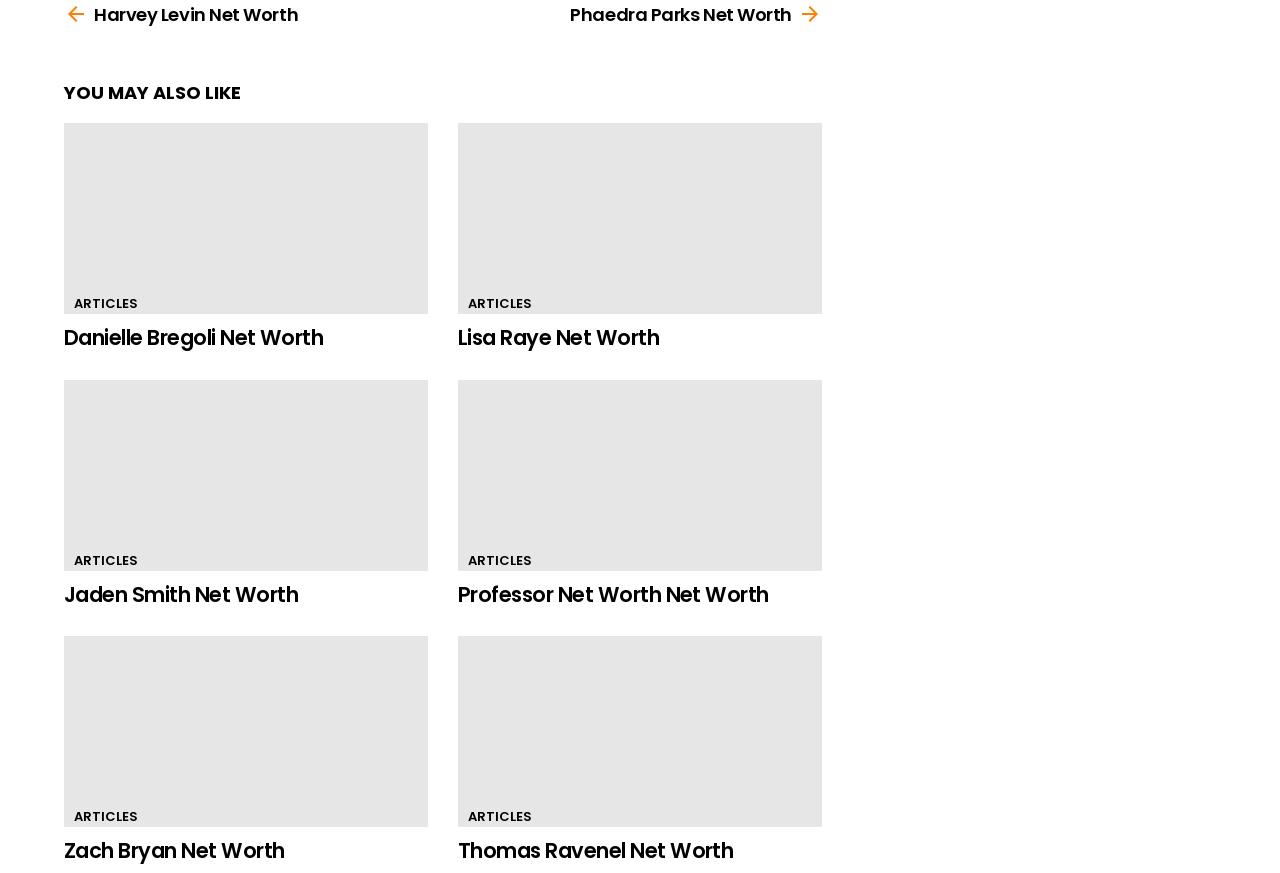Are all articles aligned in a single column?
Use the screenshot to answer the question with a single word or phrase.

No